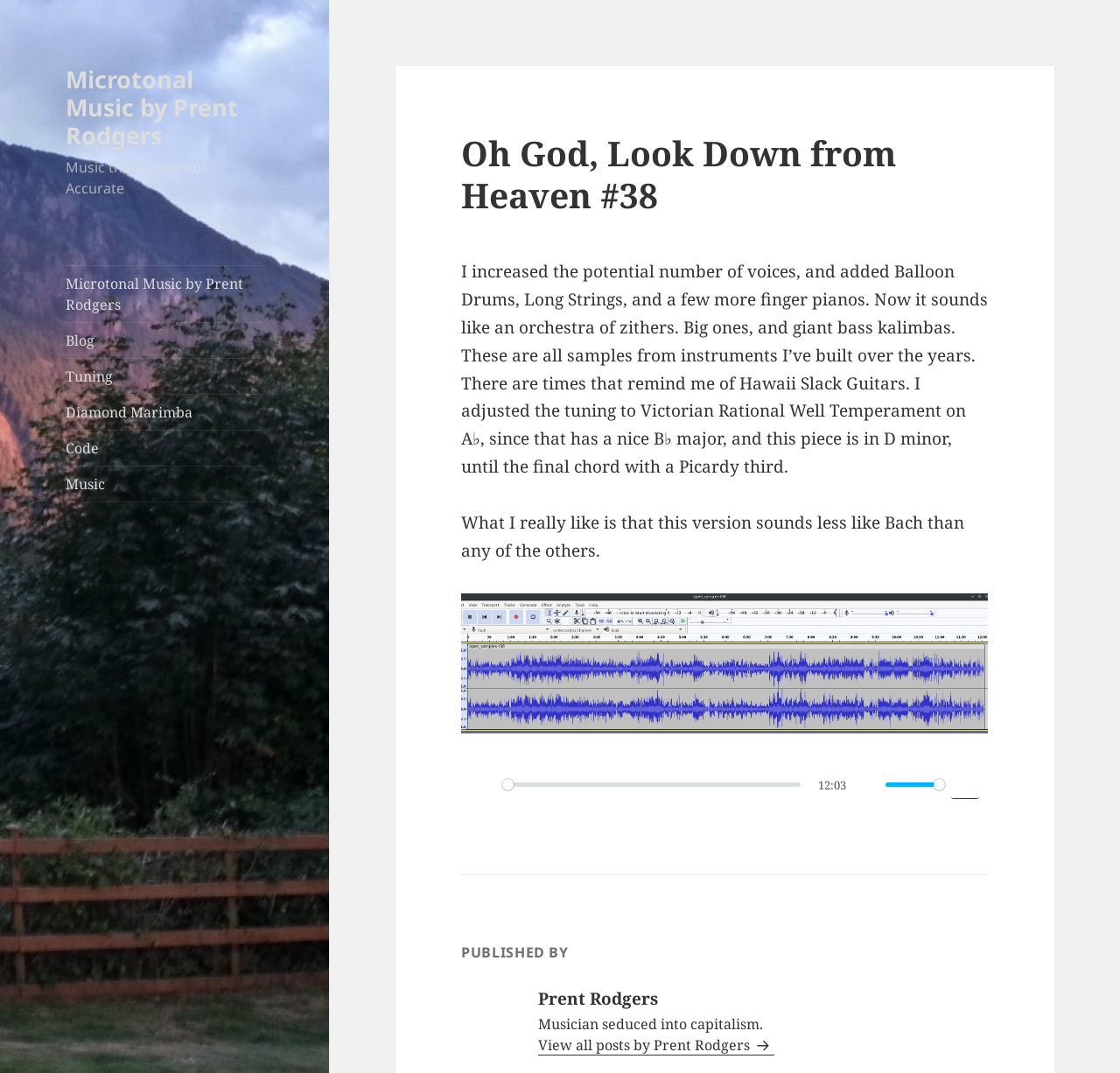Provide a brief response in the form of a single word or phrase:
What is the title of the music piece?

Oh God, Look Down from Heaven #38